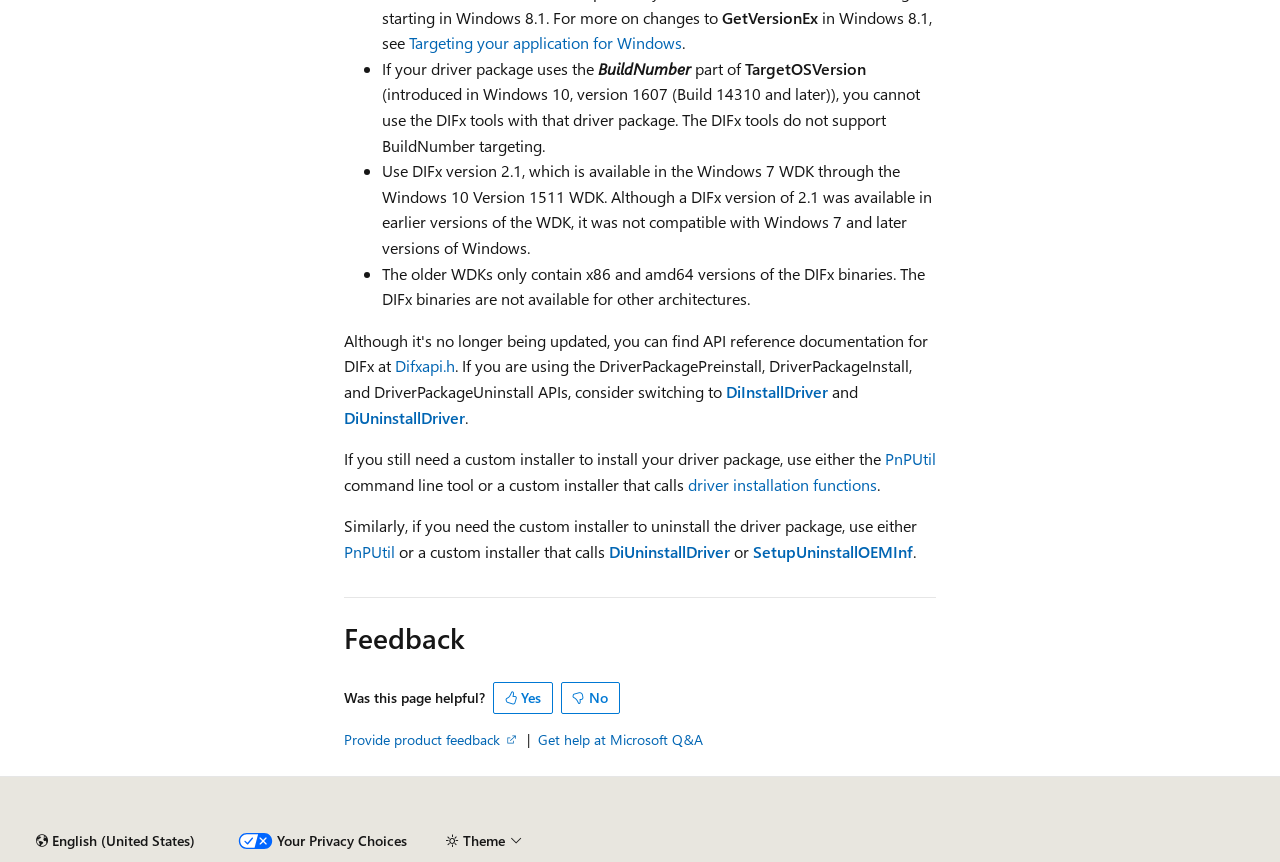Respond with a single word or phrase to the following question: What is the feedback section for?

To rate webpage helpfulness